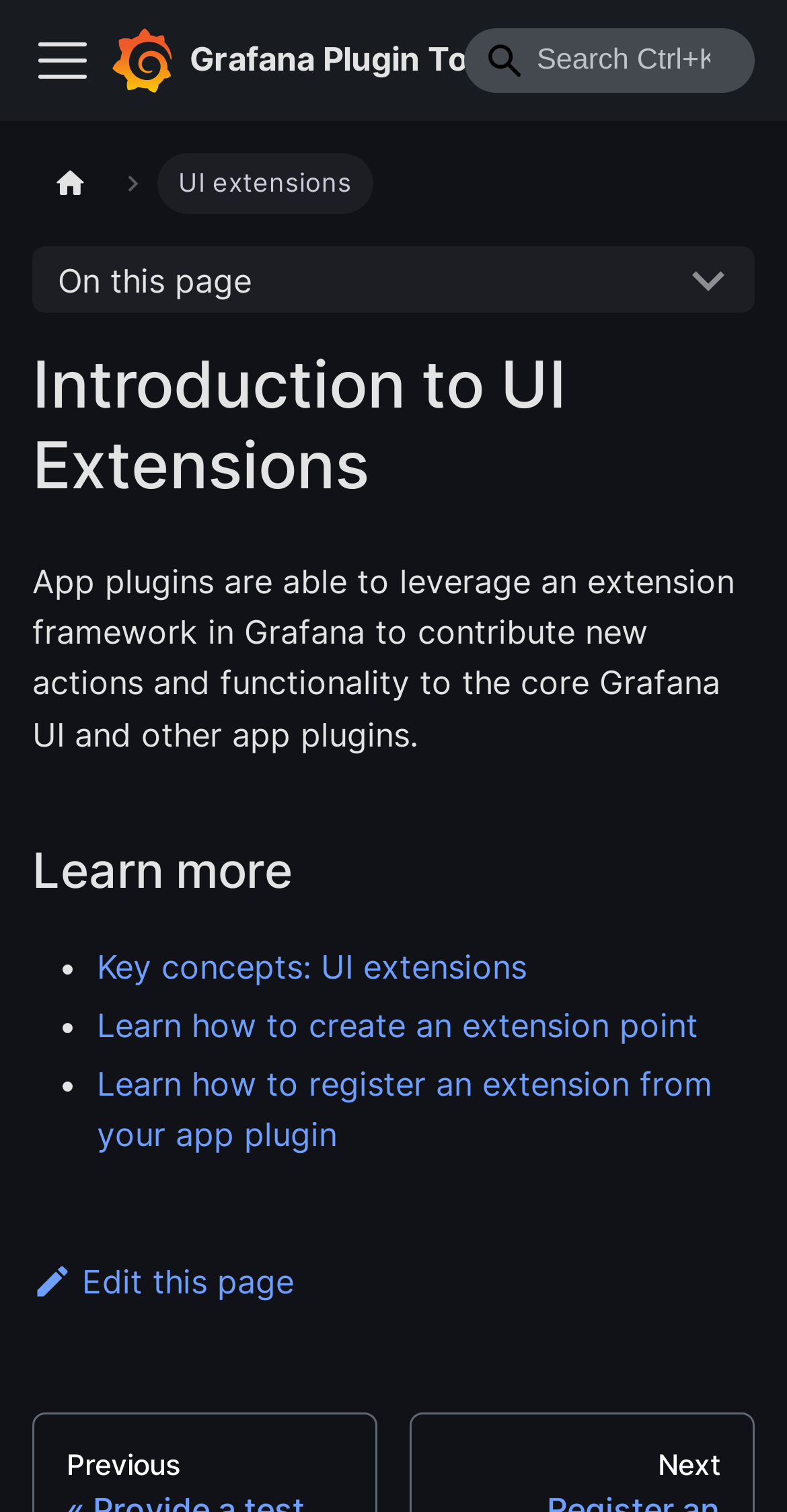Please provide the bounding box coordinates for the element that needs to be clicked to perform the following instruction: "Toggle navigation bar". The coordinates should be given as four float numbers between 0 and 1, i.e., [left, top, right, bottom].

[0.041, 0.02, 0.118, 0.06]